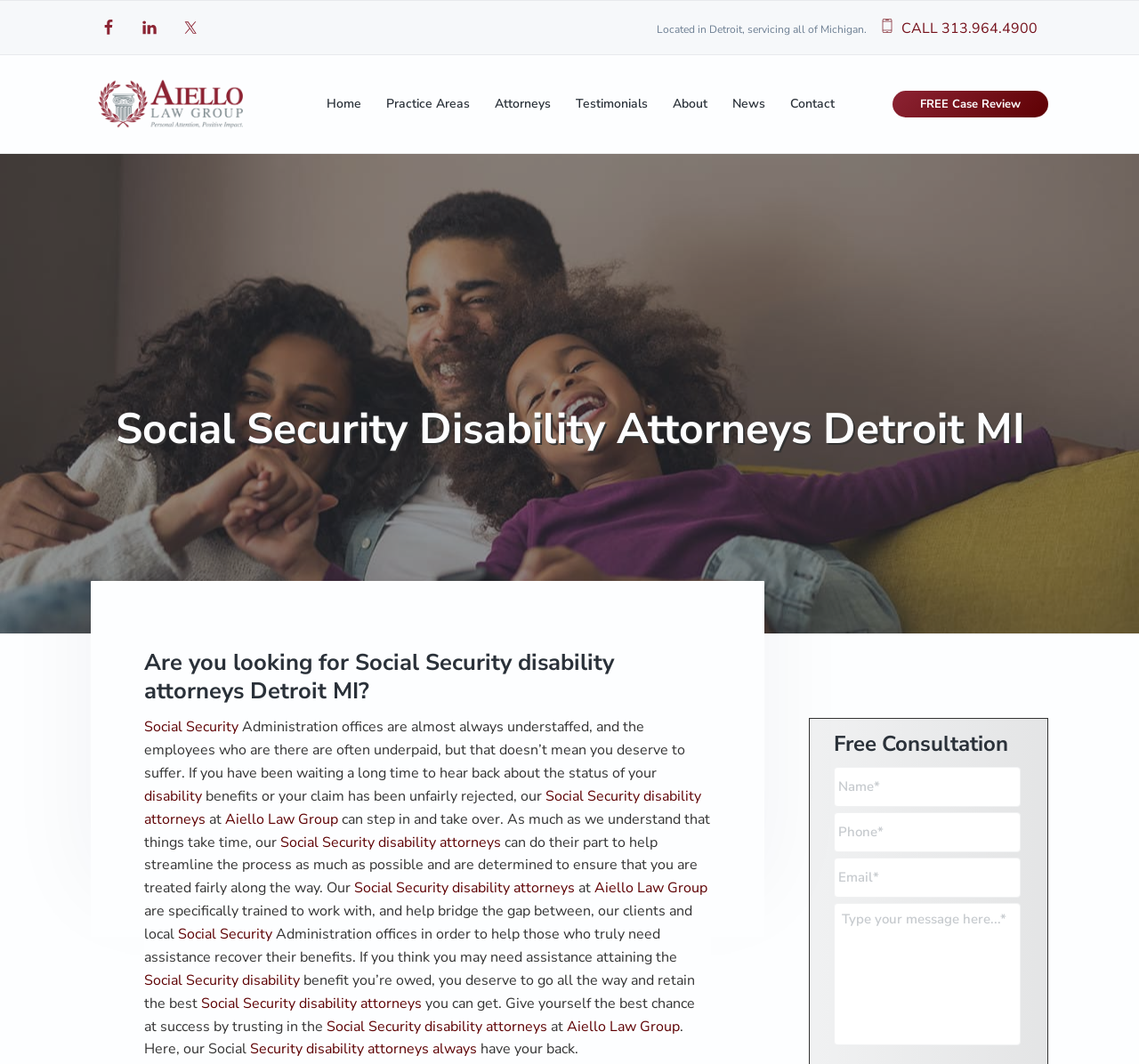Determine the bounding box for the UI element that matches this description: "Social Security".

[0.157, 0.869, 0.239, 0.887]